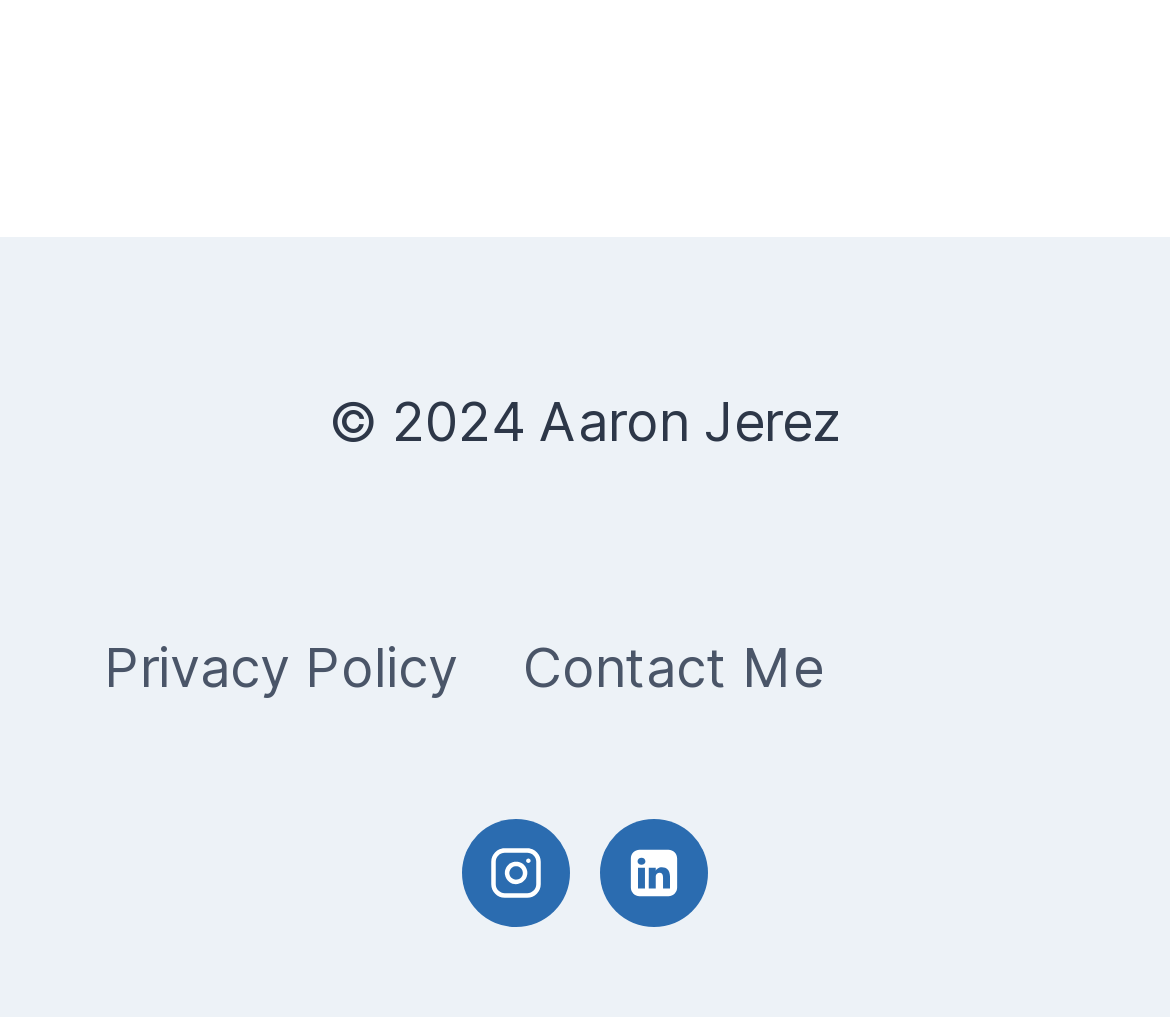Please provide a one-word or phrase answer to the question: 
What is the position of the Instagram link?

Bottom center